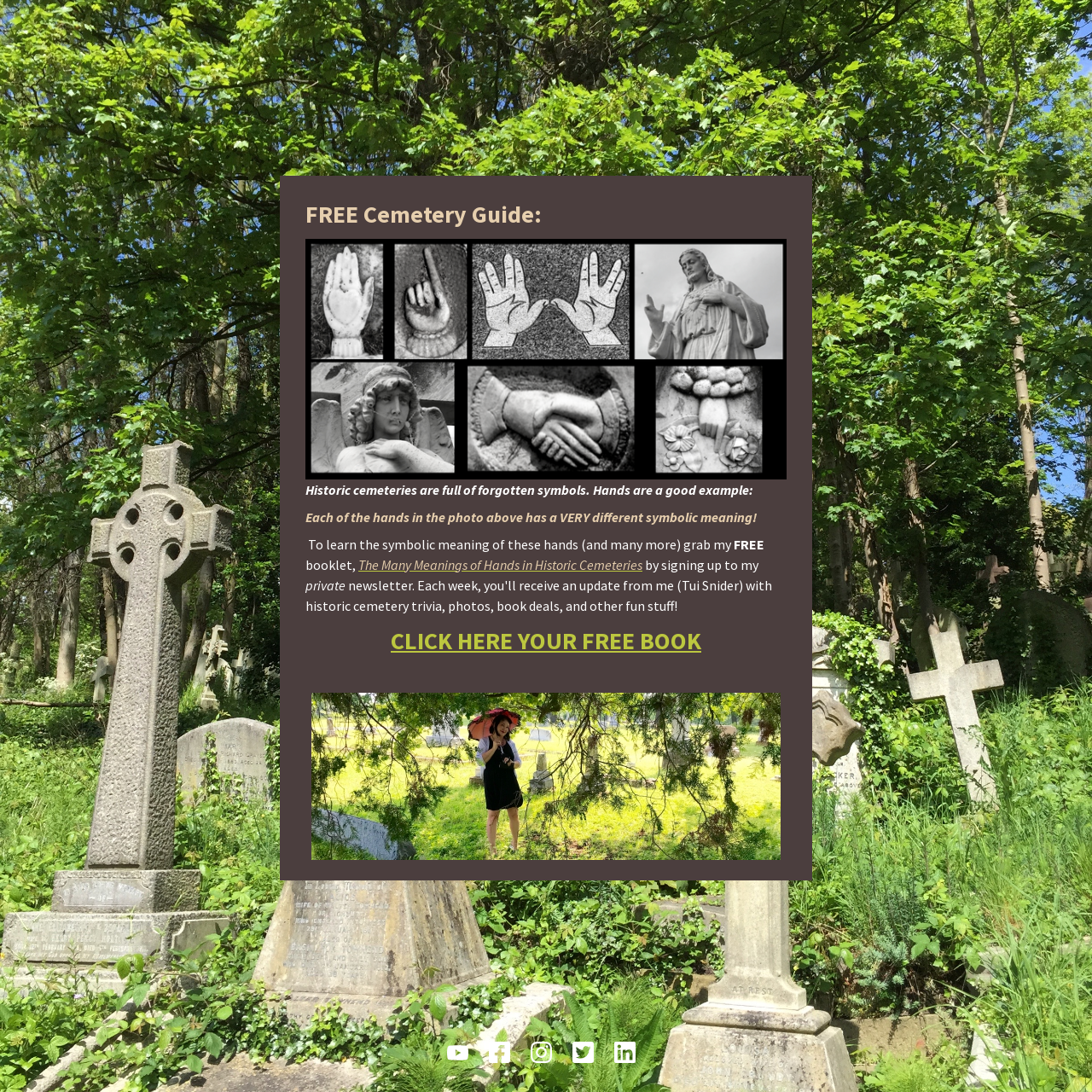What is the author offering for free?
Provide a short answer using one word or a brief phrase based on the image.

Cemetery guide booklet